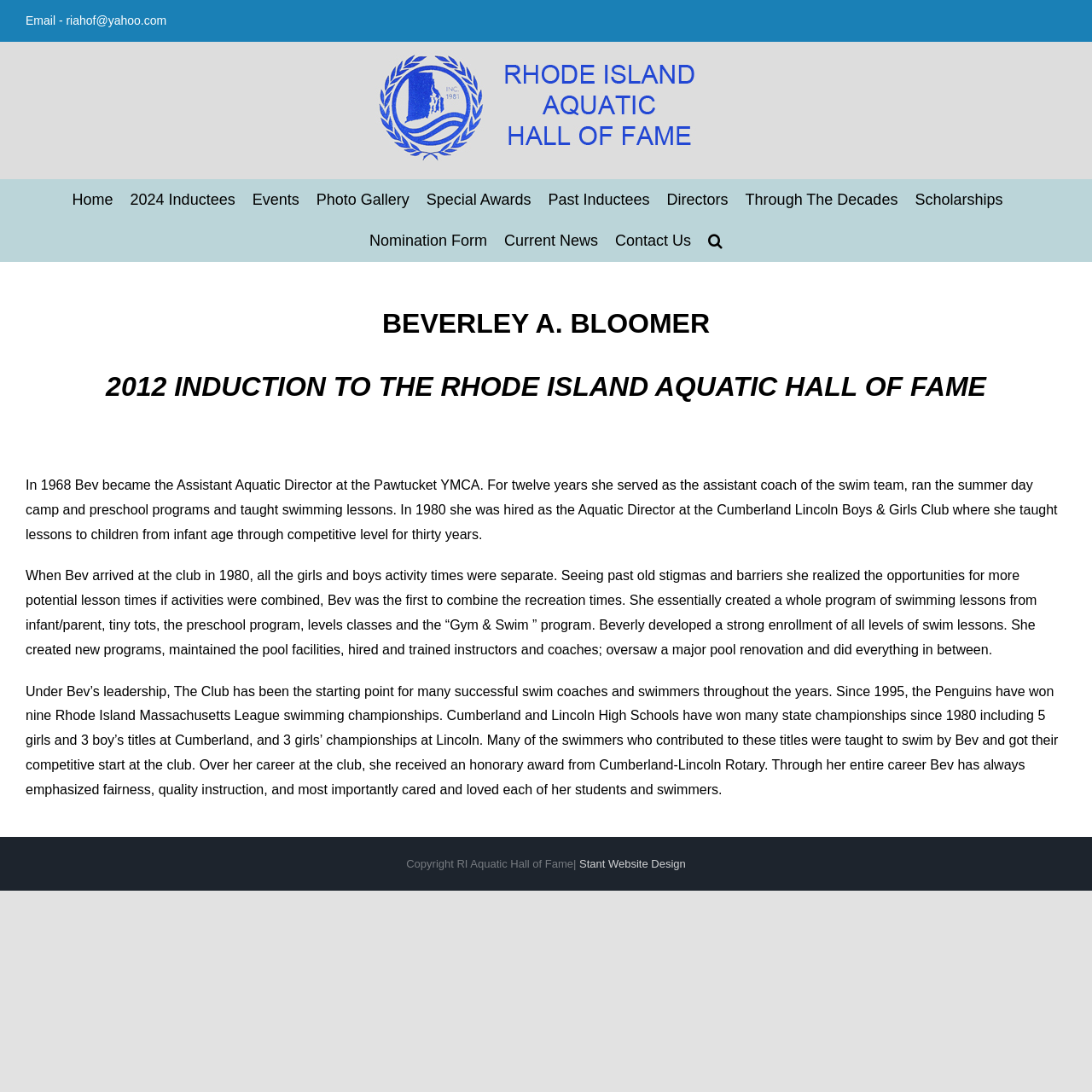Highlight the bounding box of the UI element that corresponds to this description: "Go to Top".

[0.904, 0.973, 0.941, 1.0]